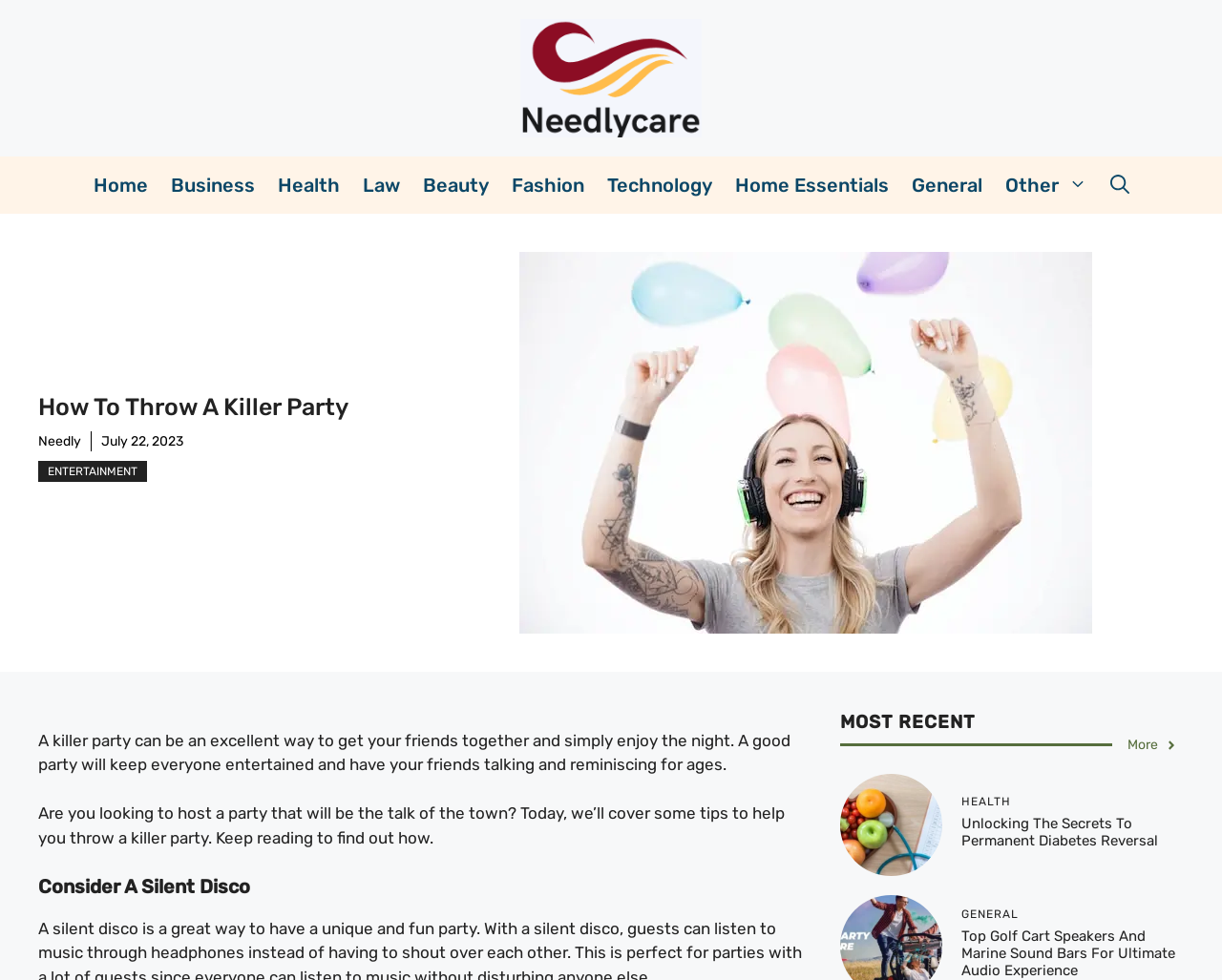Please locate the clickable area by providing the bounding box coordinates to follow this instruction: "Click on the 'Needlycare' link".

[0.426, 0.068, 0.574, 0.088]